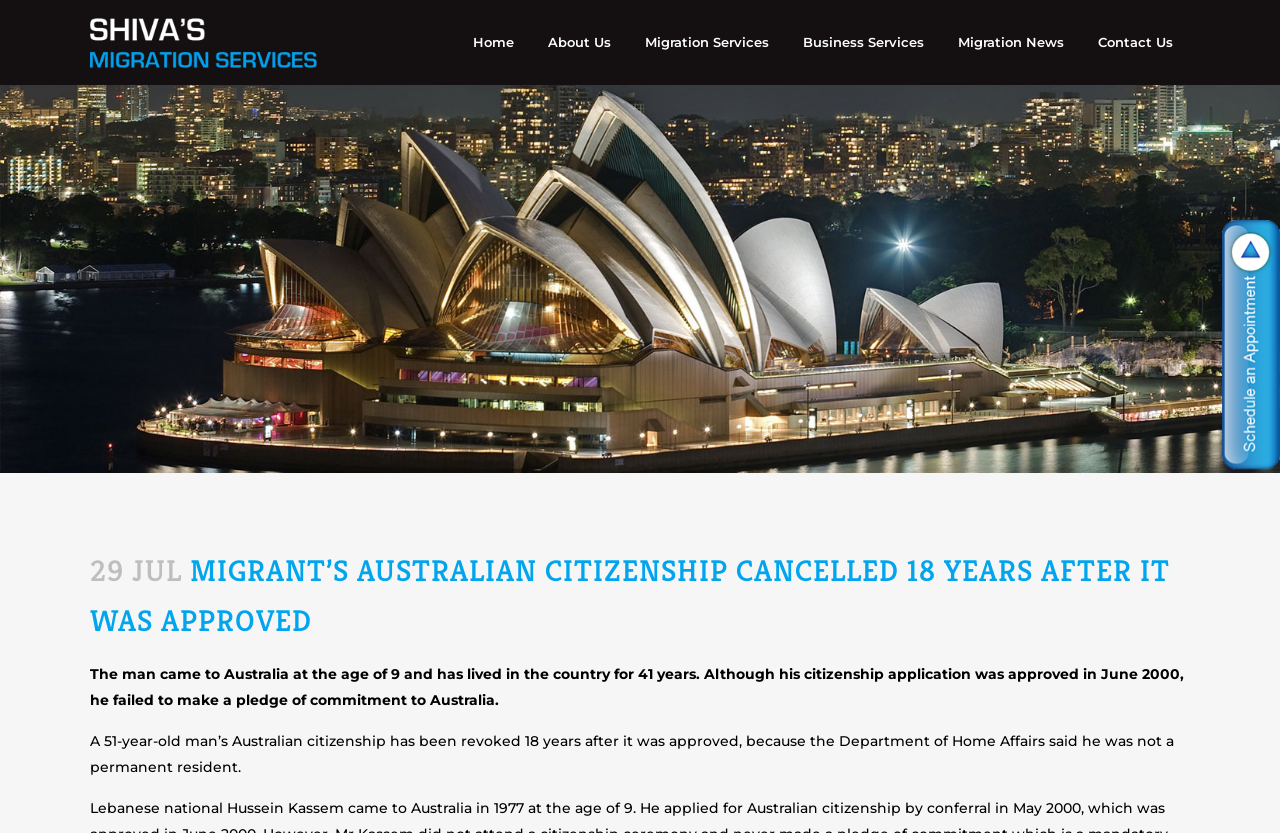Identify the bounding box of the UI element described as follows: "Home". Provide the coordinates as four float numbers in the range of 0 to 1 [left, top, right, bottom].

[0.356, 0.0, 0.415, 0.102]